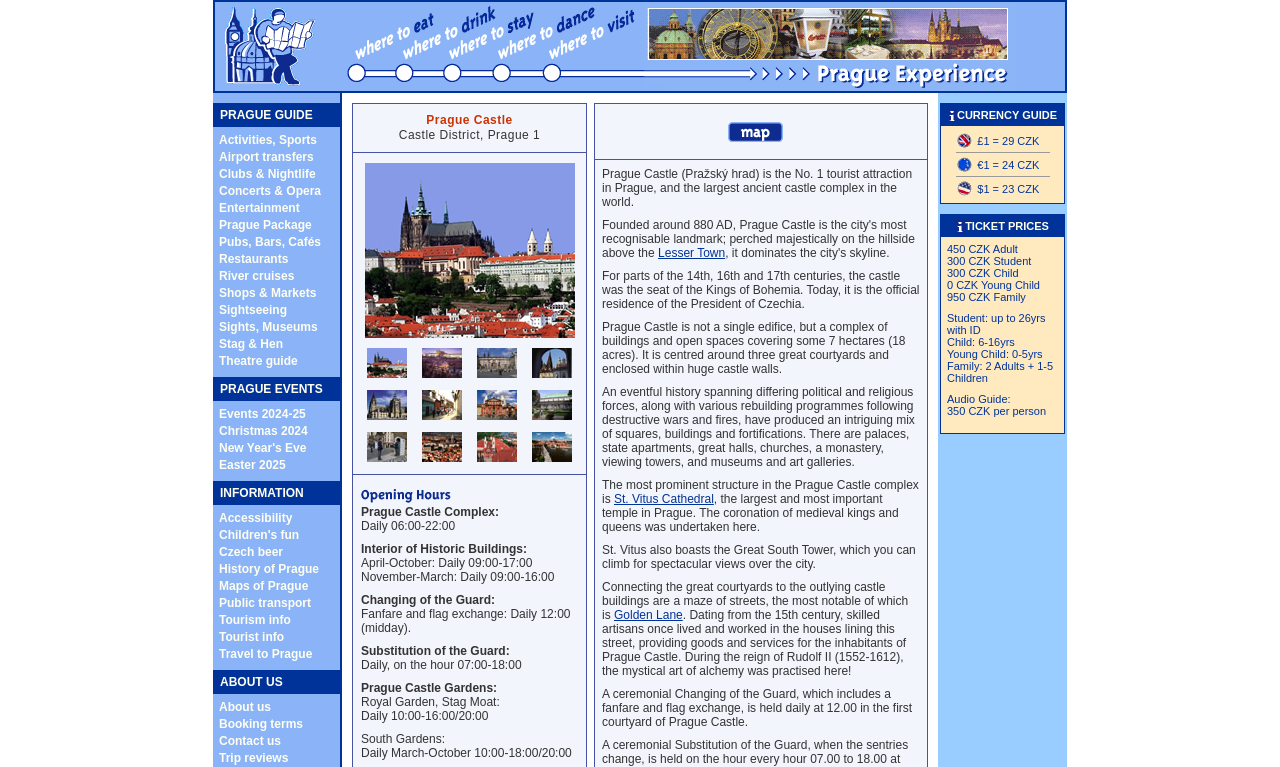How many gridcells are there in the webpage?
Using the image provided, answer with just one word or phrase.

21